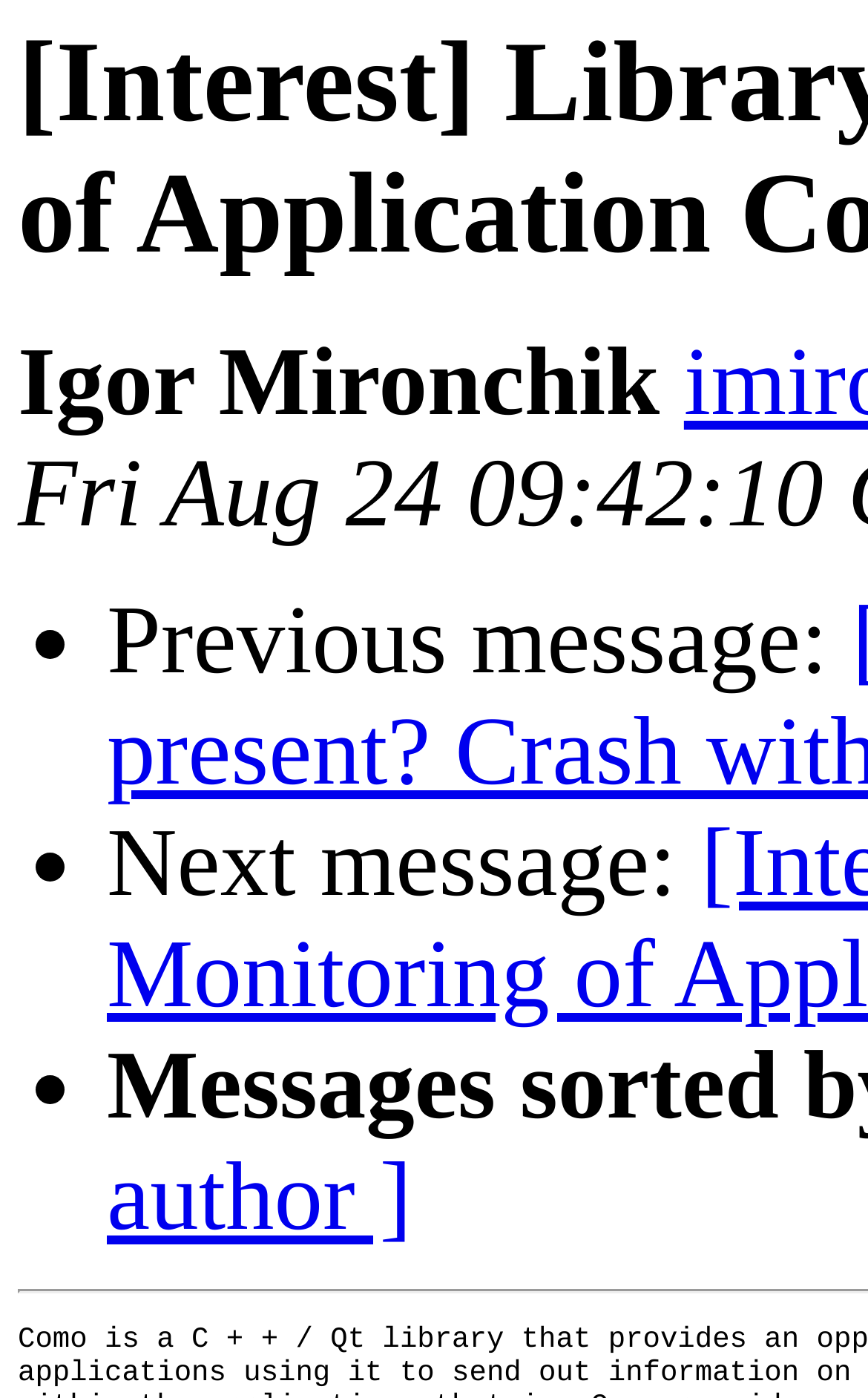Your task is to extract the text of the main heading from the webpage.

[Interest] Library for Remote Monitoring of Application Components